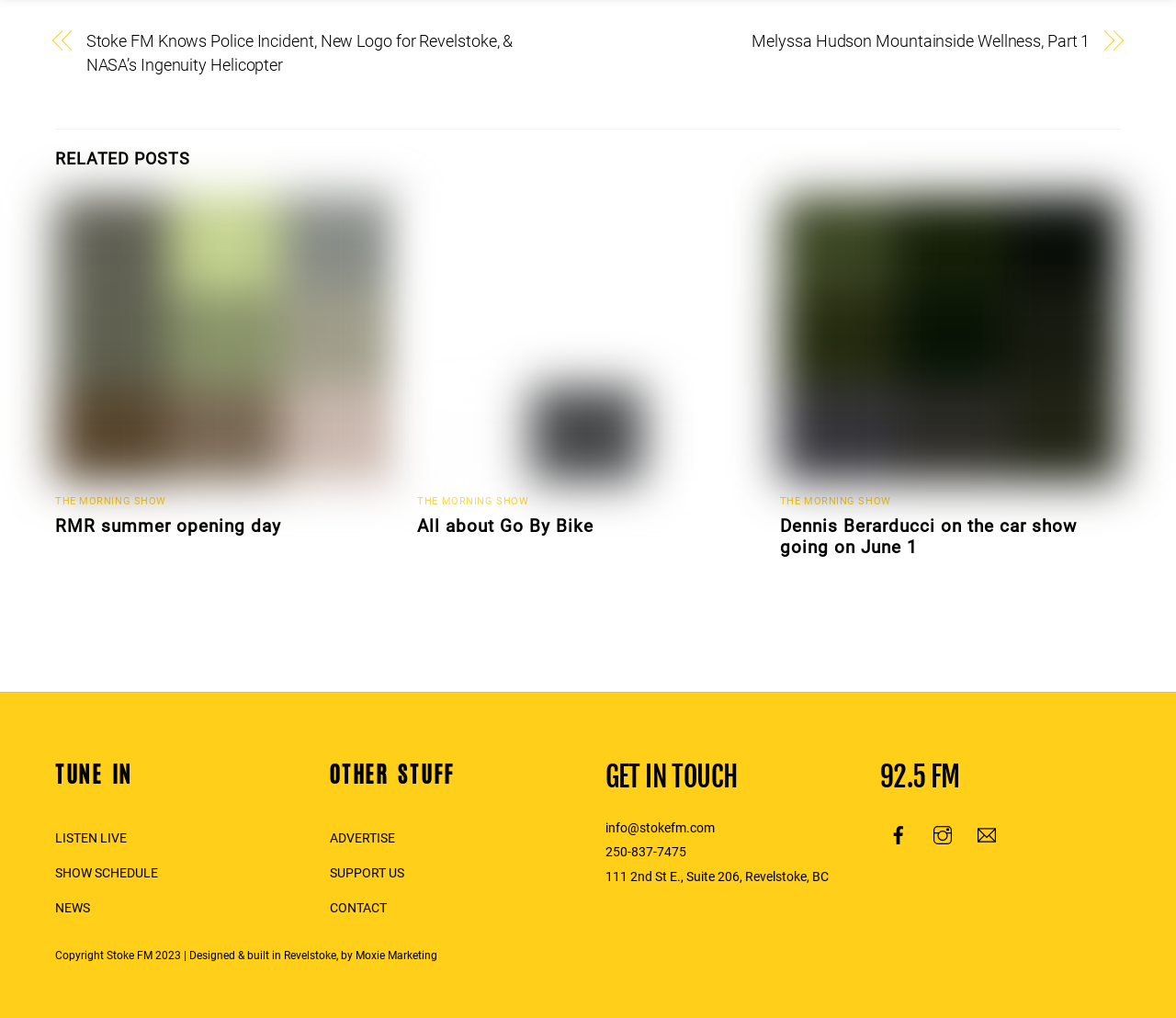What is the contact email address of the radio station?
Using the details shown in the screenshot, provide a comprehensive answer to the question.

The contact information section of the webpage lists an email address, which is 'info@stokefm.com'. This is the contact email address of the radio station.